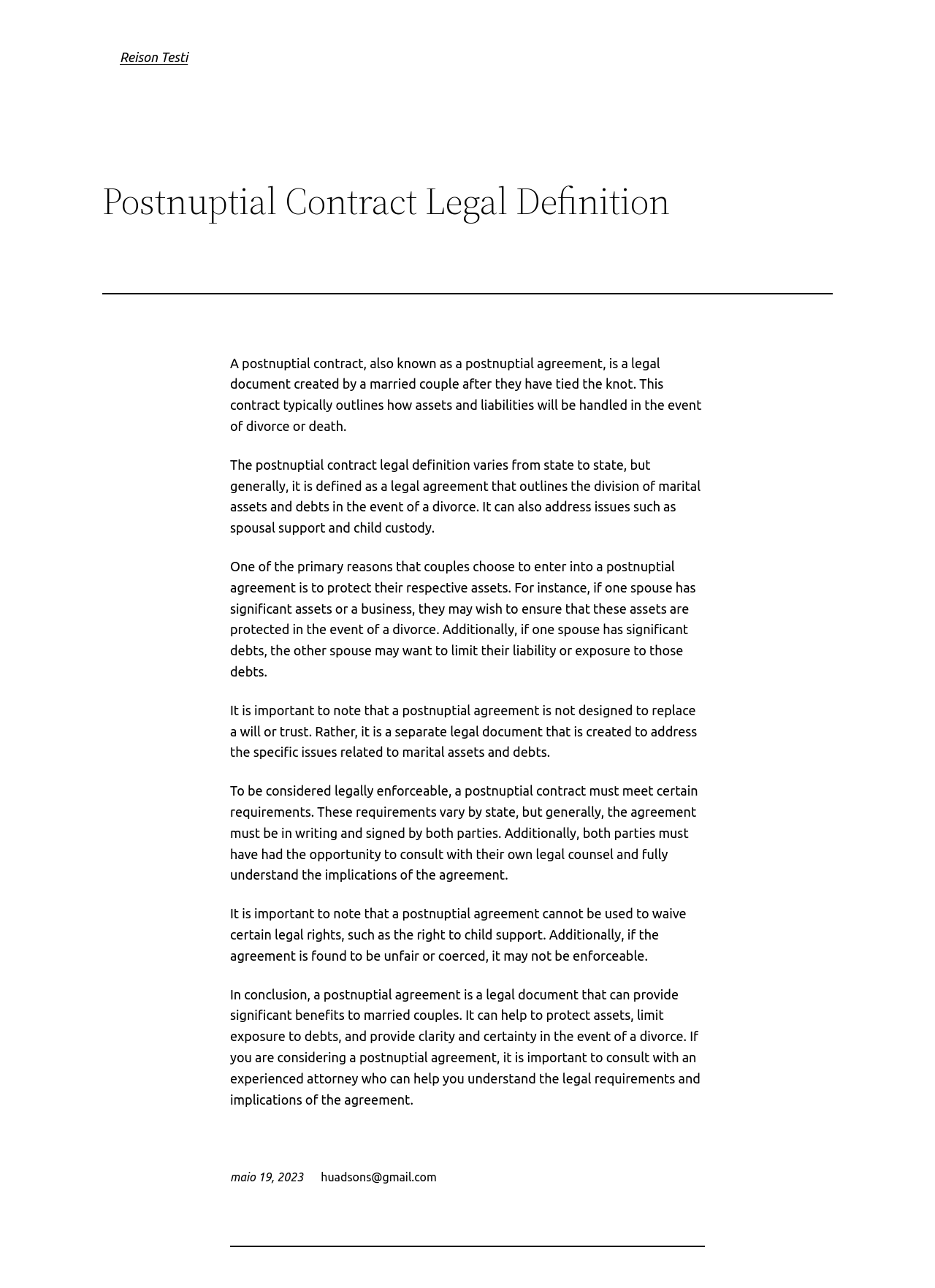Why do couples choose to enter into a postnuptial agreement?
Identify the answer in the screenshot and reply with a single word or phrase.

To protect their respective assets